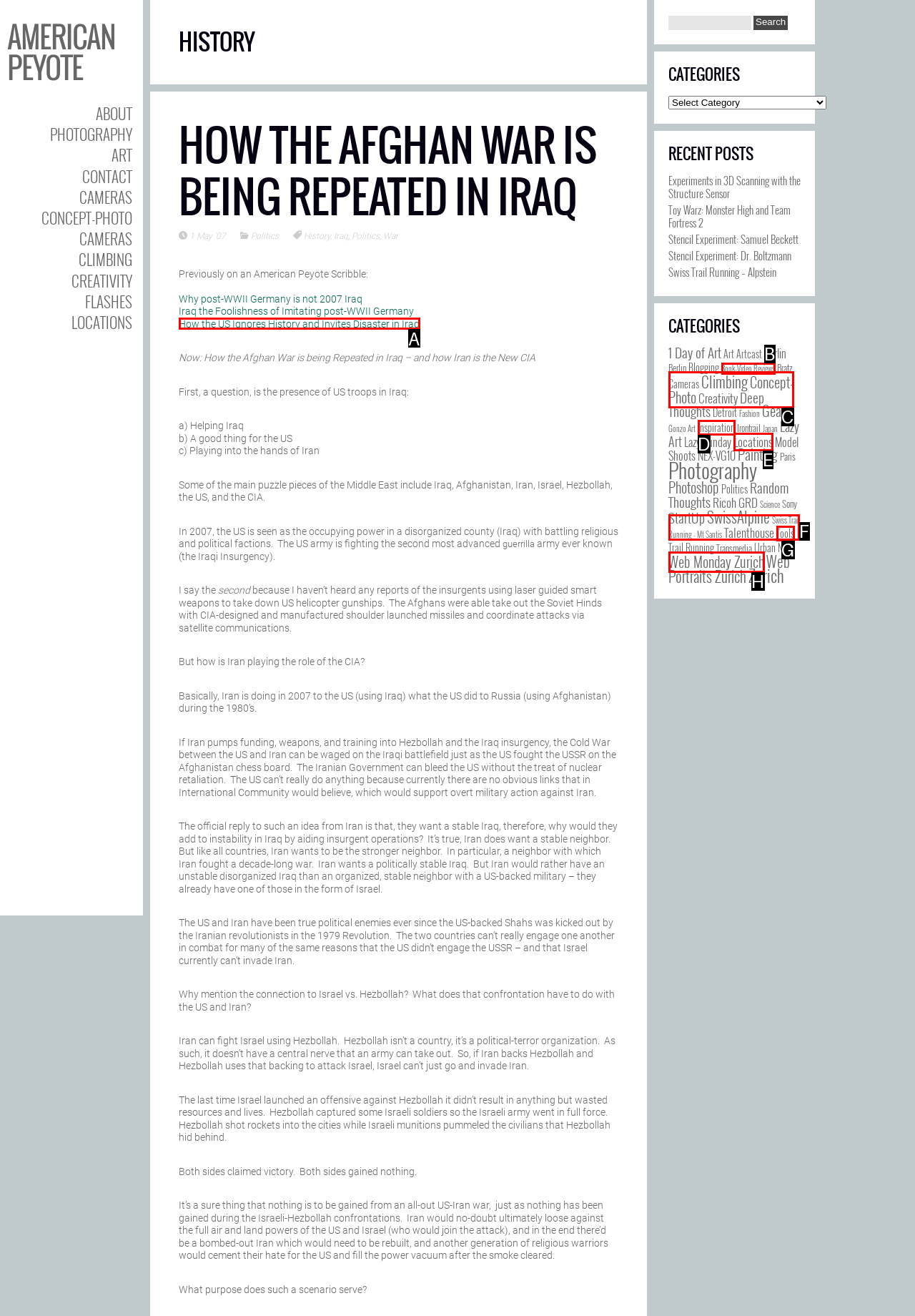Select the appropriate option that fits: Web Monday Zurich
Reply with the letter of the correct choice.

H